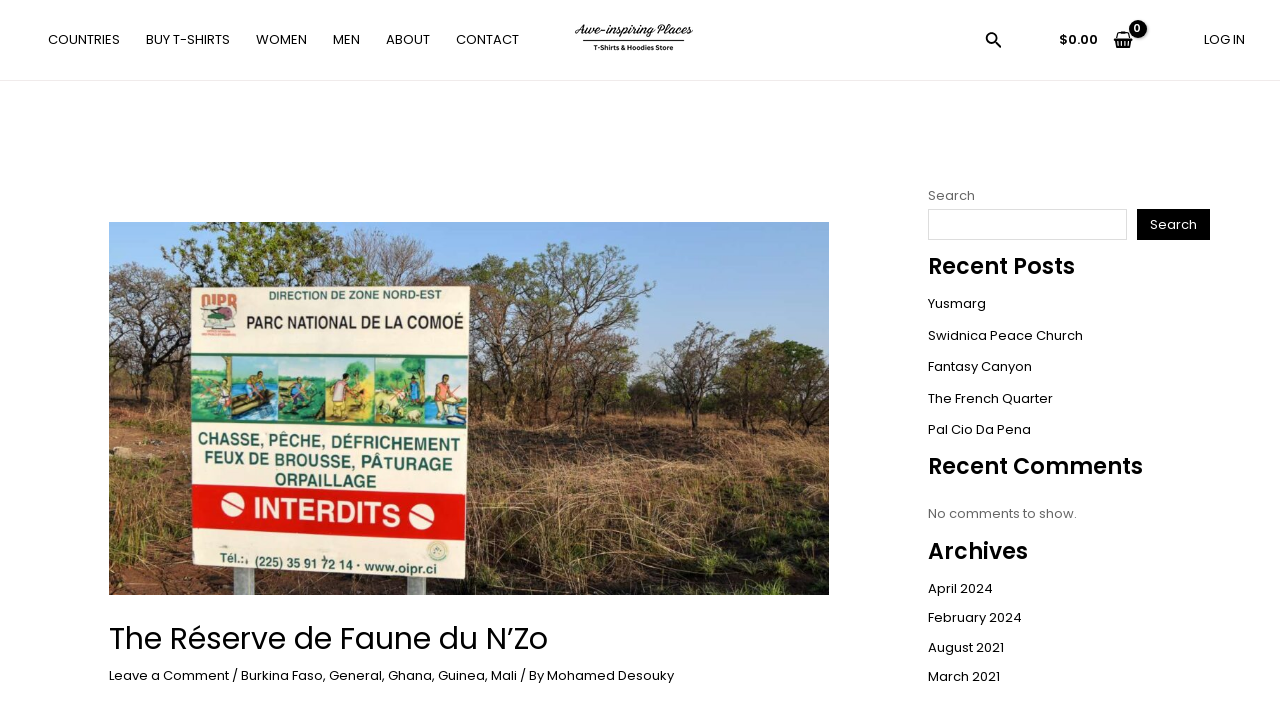What is the category of the post?
Using the information from the image, provide a comprehensive answer to the question.

I found the answer by looking at the link element with the text 'General' which is a child of the HeaderAsNonLandmark element.